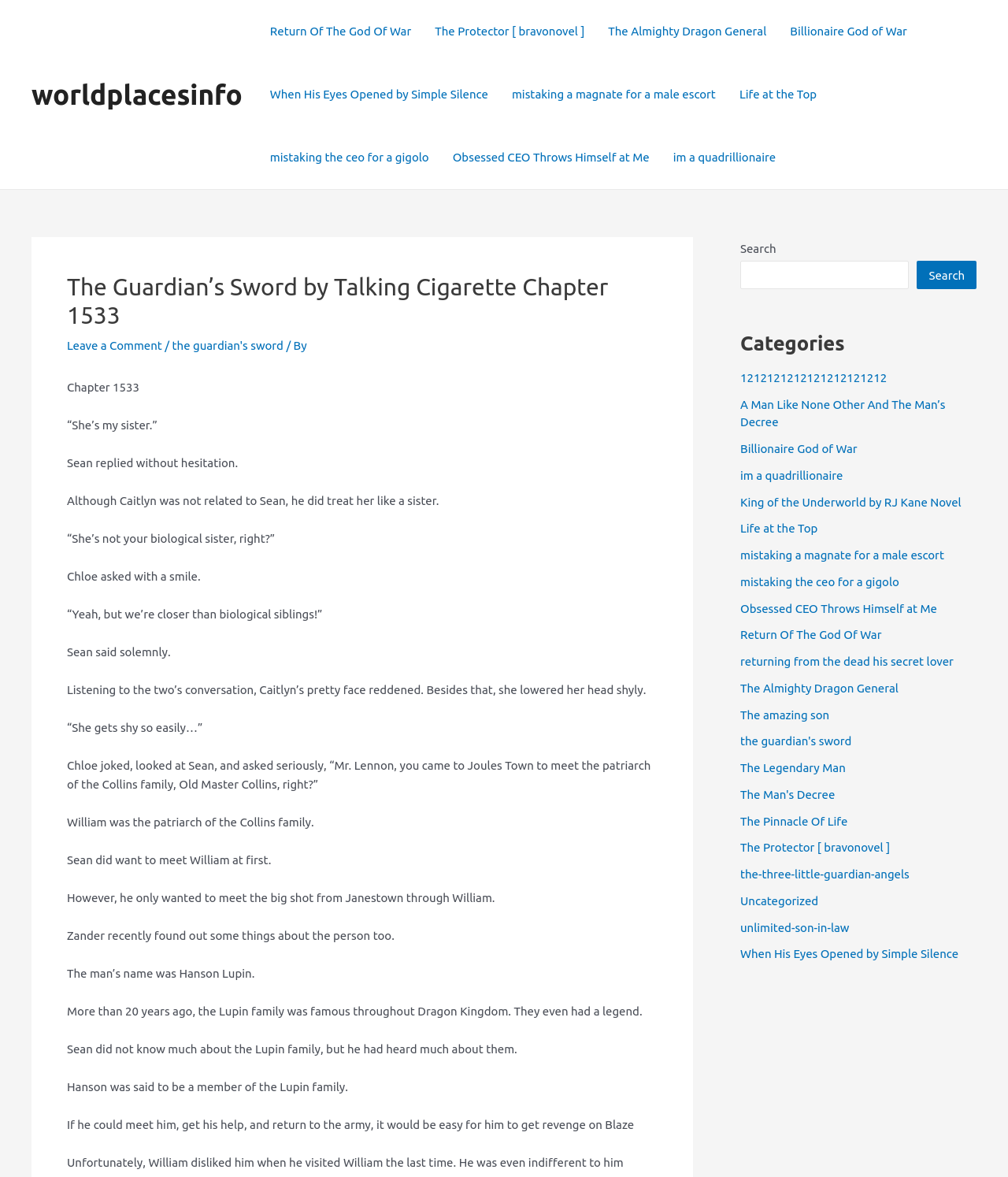Find the bounding box coordinates of the element you need to click on to perform this action: 'Contact Katerina Iglezaki via Email'. The coordinates should be represented by four float values between 0 and 1, in the format [left, top, right, bottom].

None